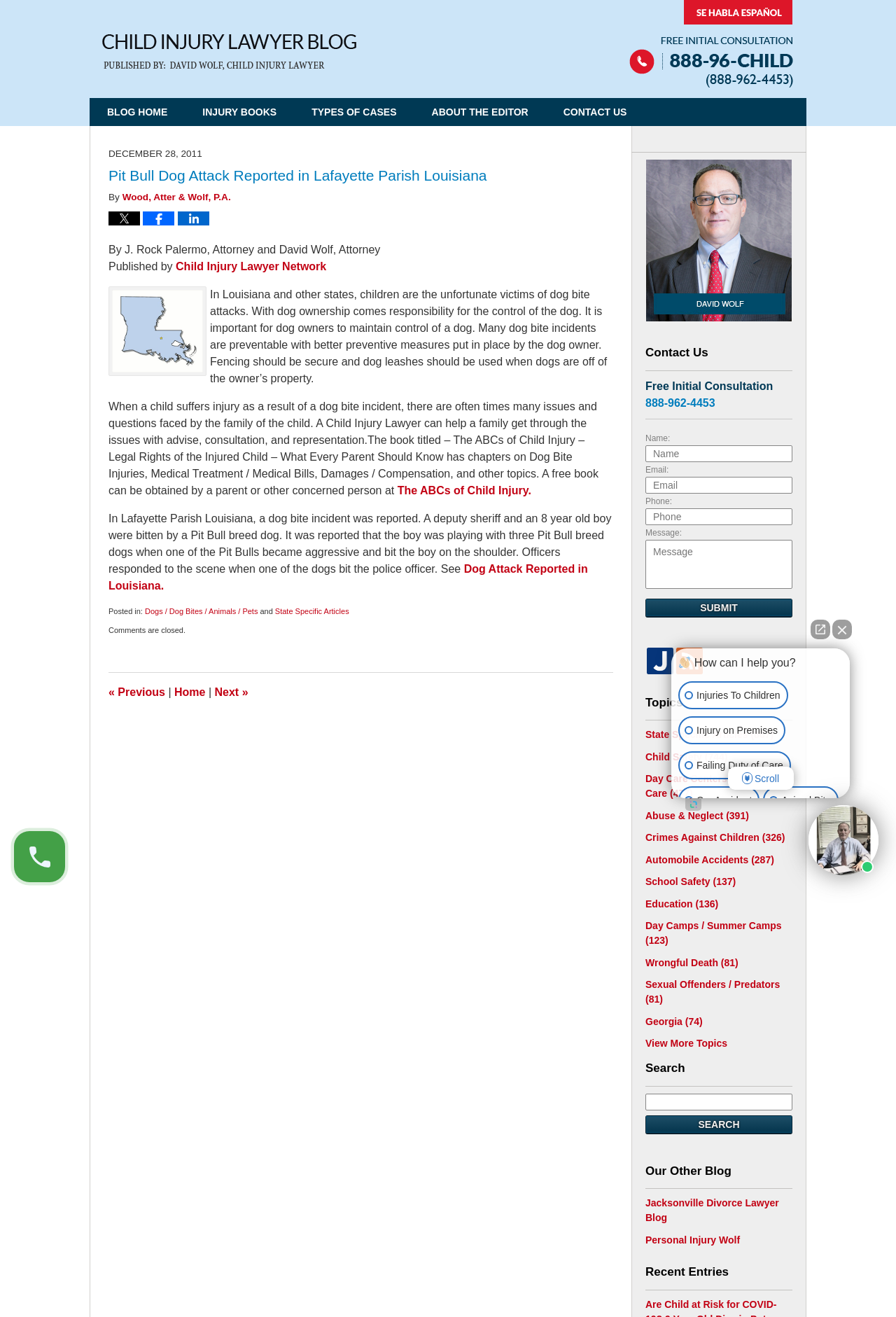Identify the bounding box coordinates for the region of the element that should be clicked to carry out the instruction: "Search for something". The bounding box coordinates should be four float numbers between 0 and 1, i.e., [left, top, right, bottom].

[0.72, 0.83, 0.884, 0.843]